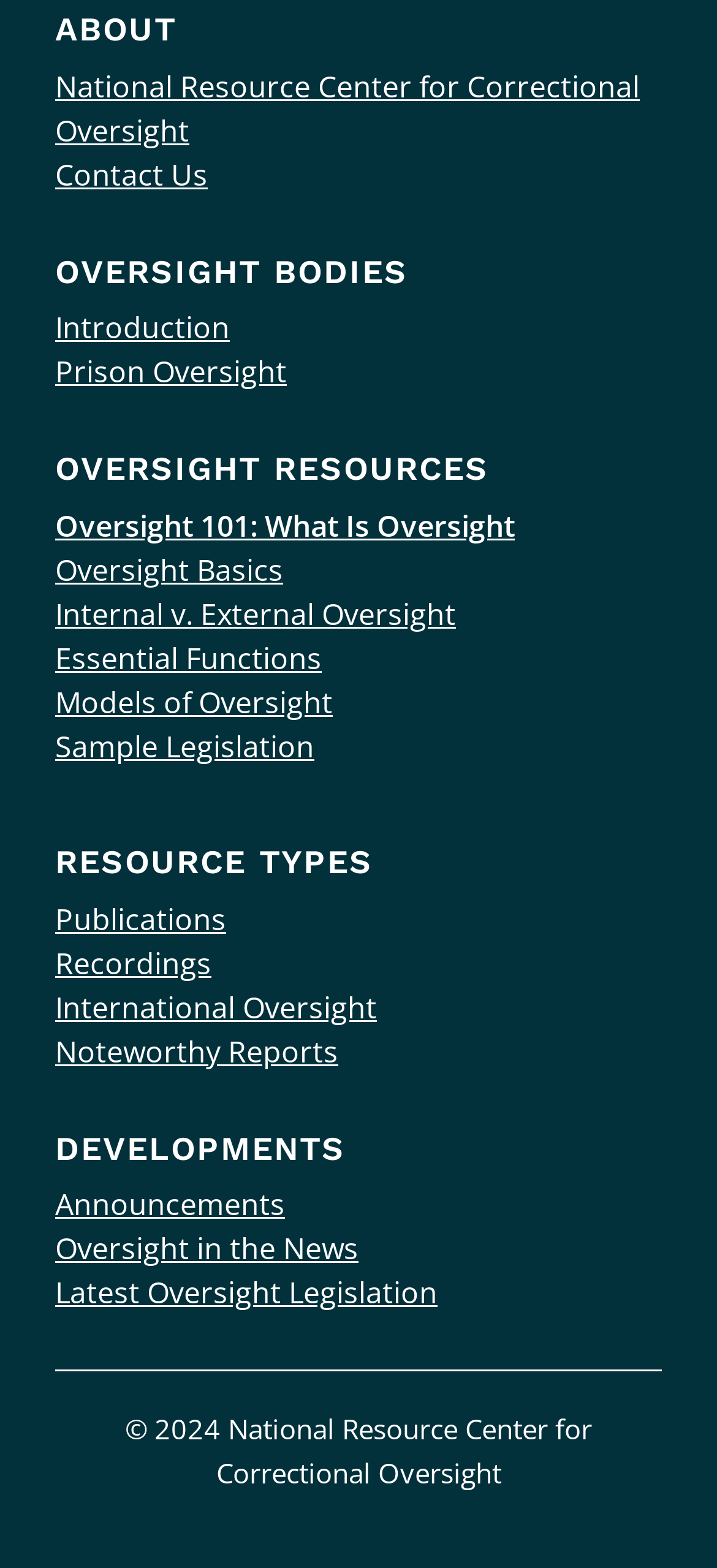Please reply with a single word or brief phrase to the question: 
What is the copyright year mentioned at the bottom of the webpage?

2024